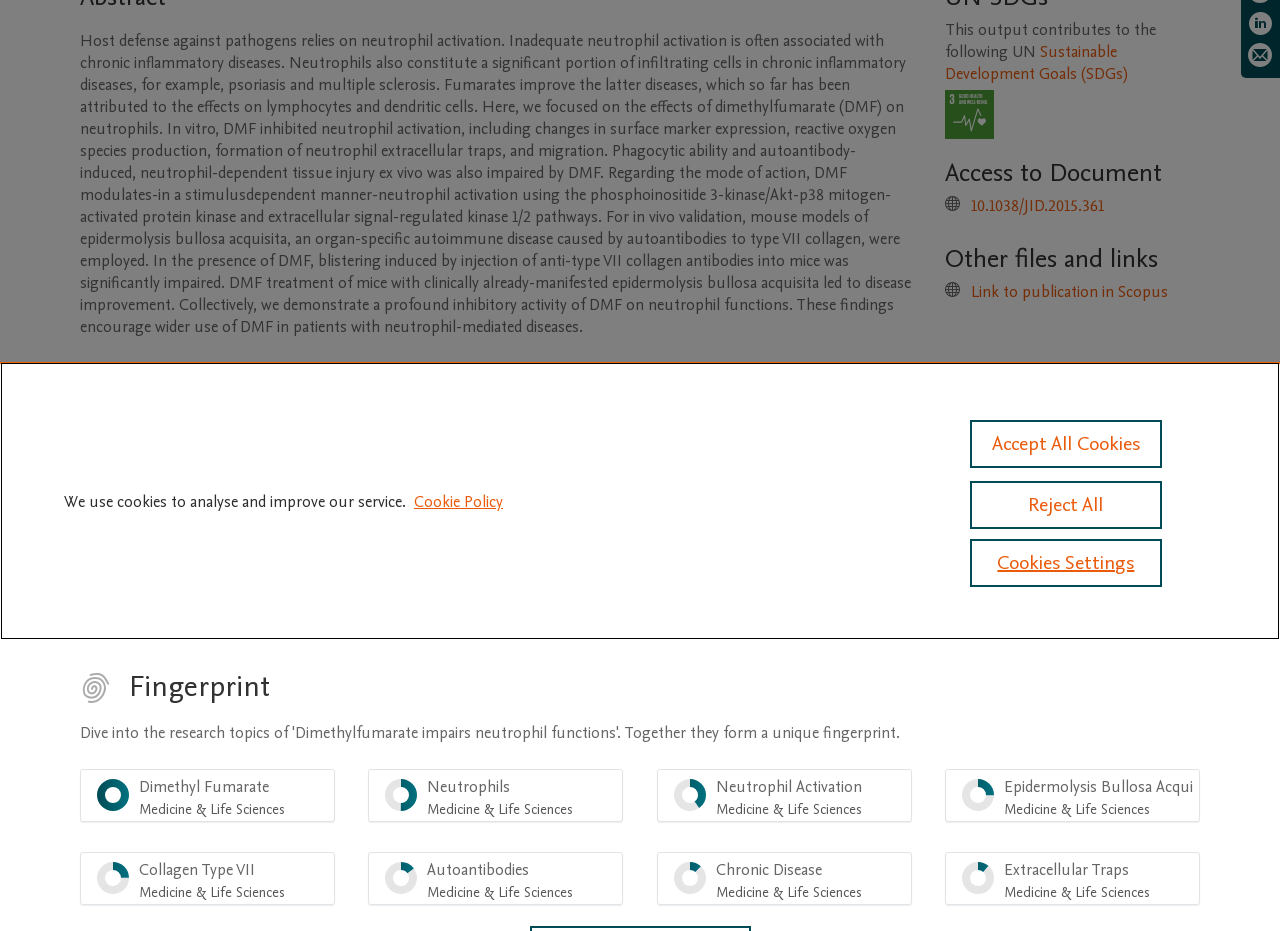Identify and provide the bounding box coordinates of the UI element described: "About Us". The coordinates should be formatted as [left, top, right, bottom], with each number being a float between 0 and 1.

None